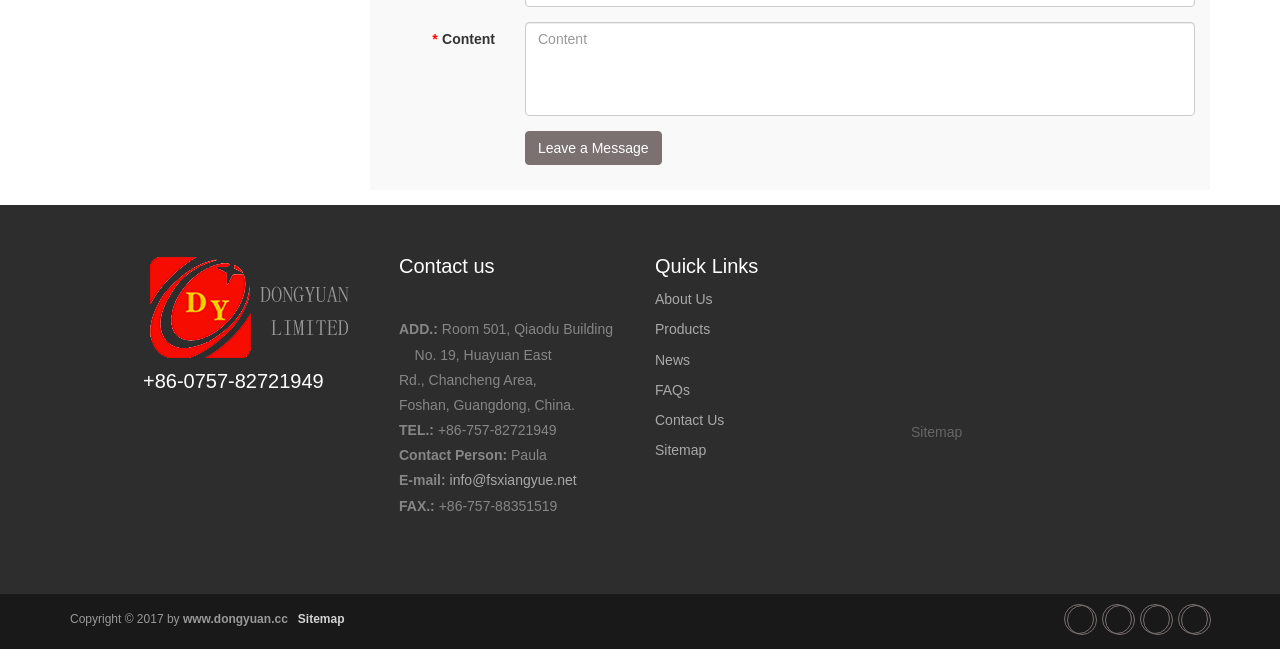Give the bounding box coordinates for the element described as: "Contact KU ScholarWorks".

None